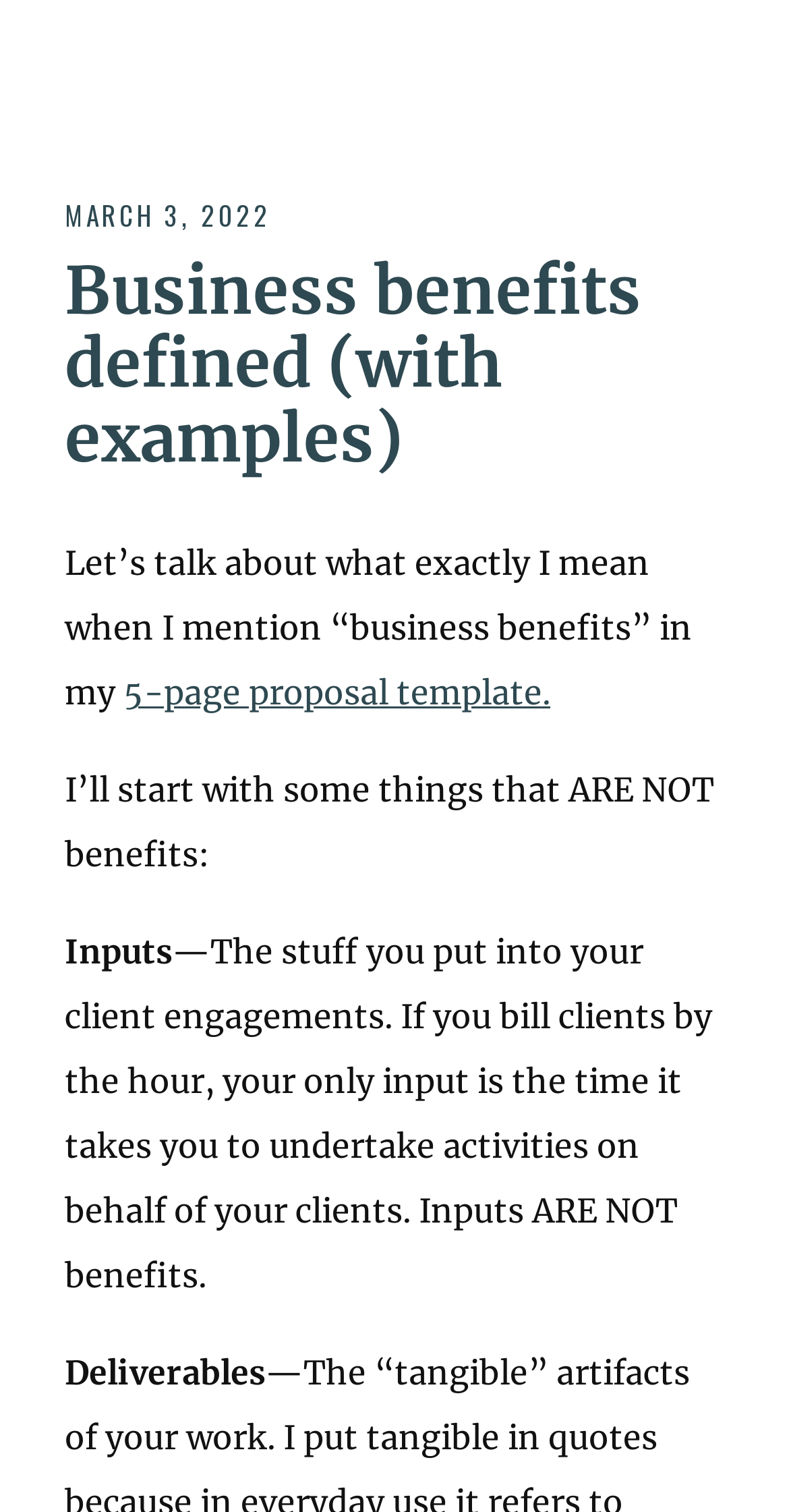Look at the image and answer the question in detail:
What is the author of the article?

I inferred the author's name 'Jonathan Stark' from the title of the webpage 'Business benefits defined (with examples) by Jonathan Stark', which suggests that Jonathan Stark is the author of the article.